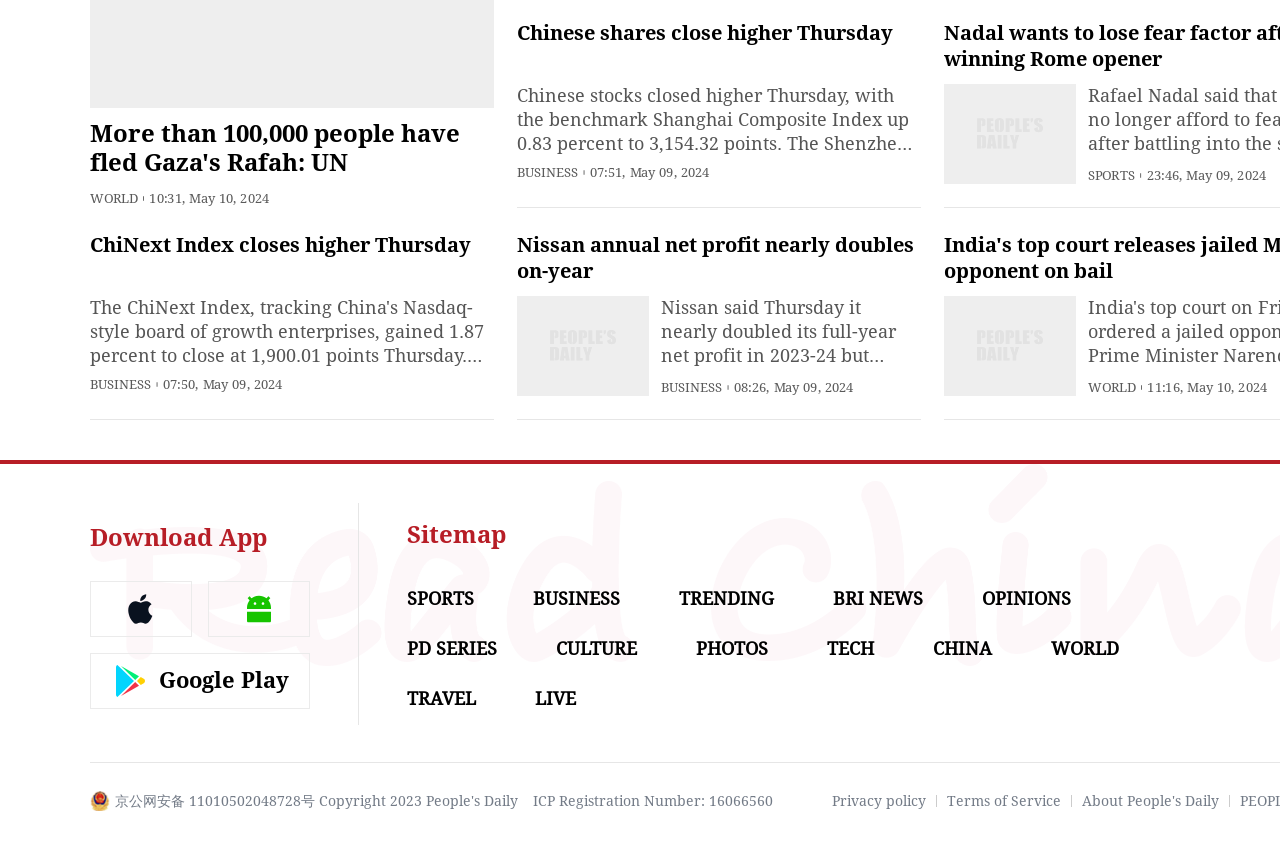Find the bounding box coordinates of the clickable region needed to perform the following instruction: "View business news". The coordinates should be provided as four float numbers between 0 and 1, i.e., [left, top, right, bottom].

[0.404, 0.195, 0.452, 0.212]